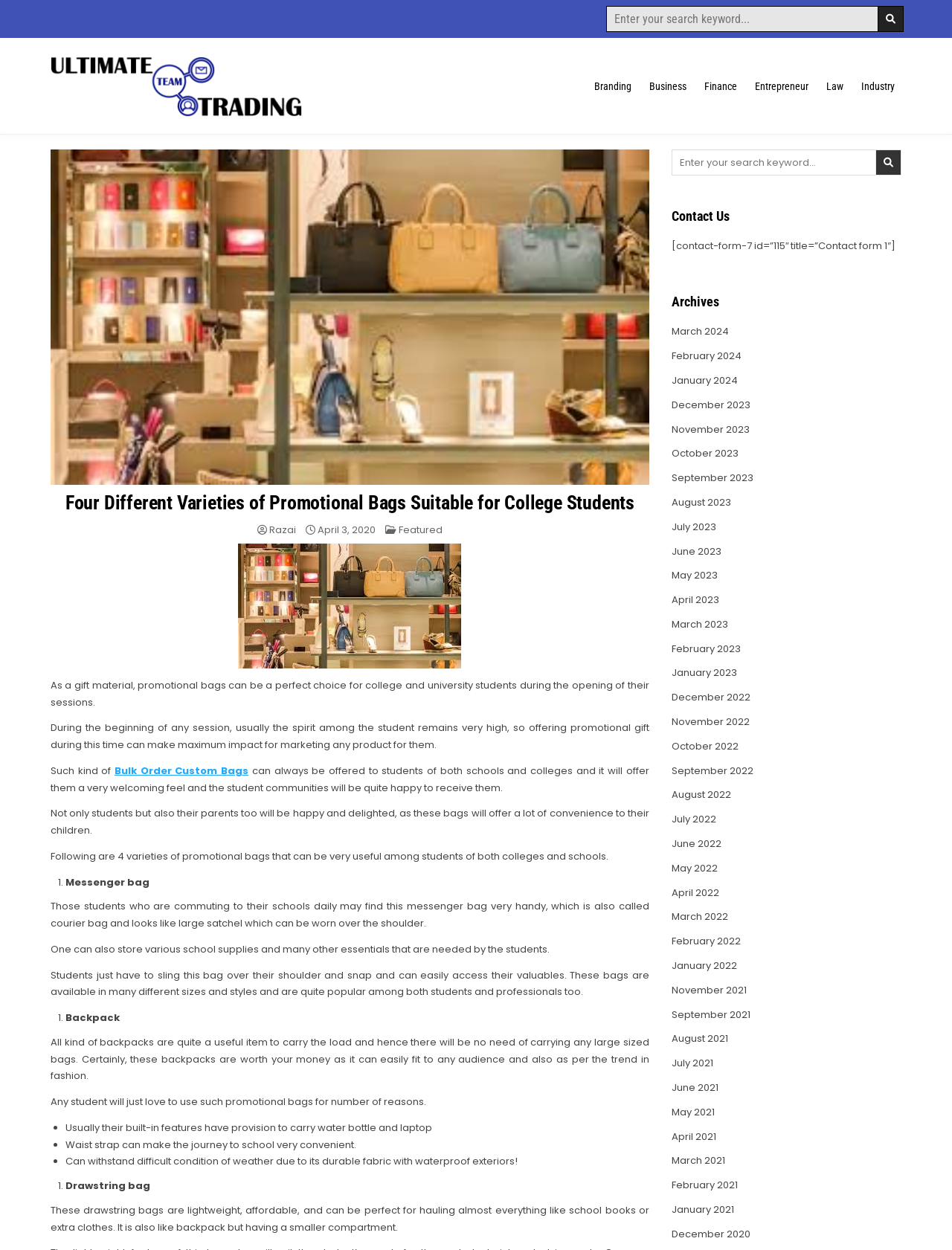Can you find and provide the main heading text of this webpage?

Four Different Varieties of Promotional Bags Suitable for College Students